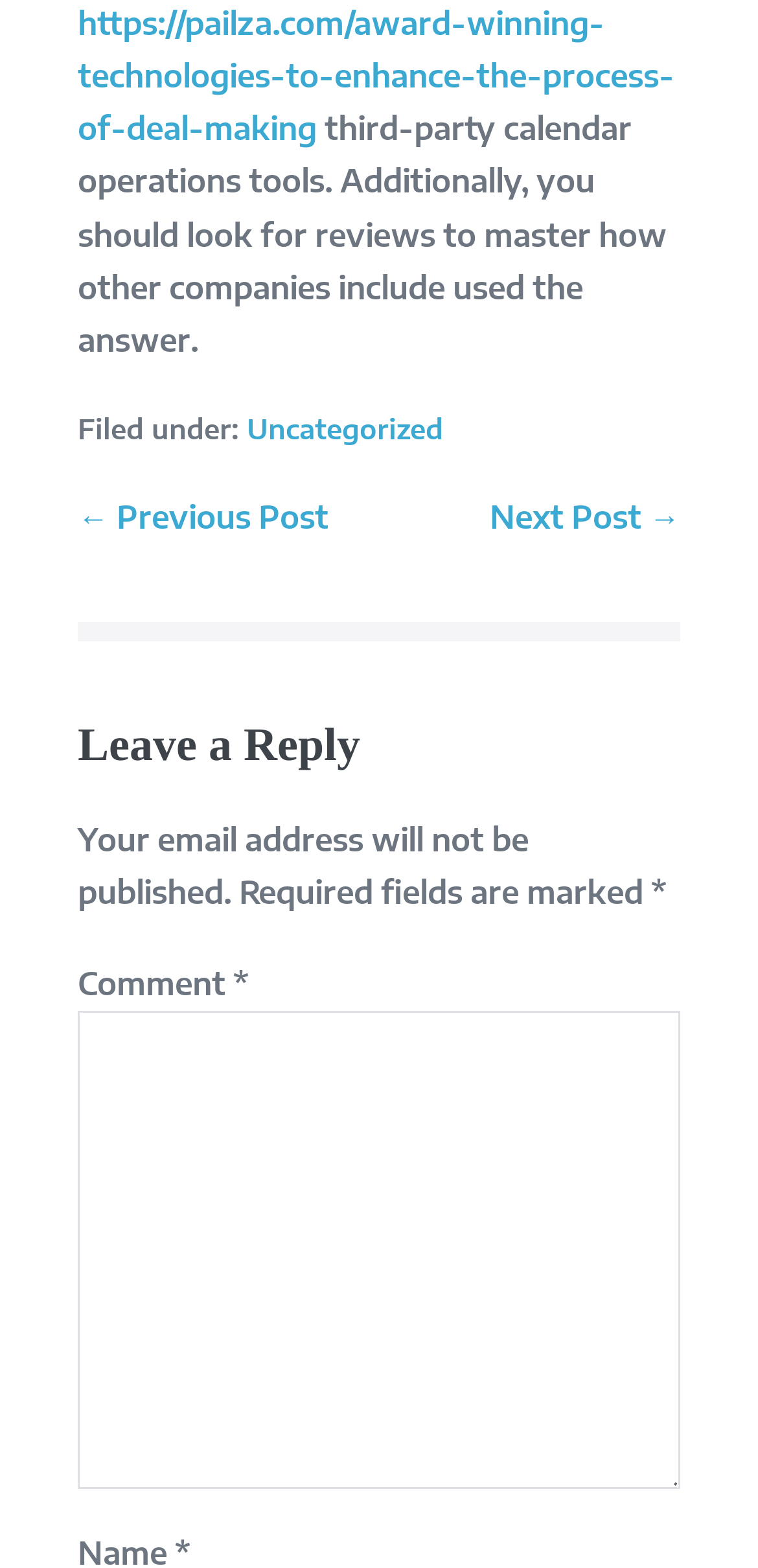What is the requirement for the email address in the comment section?
Provide a short answer using one word or a brief phrase based on the image.

Will not be published